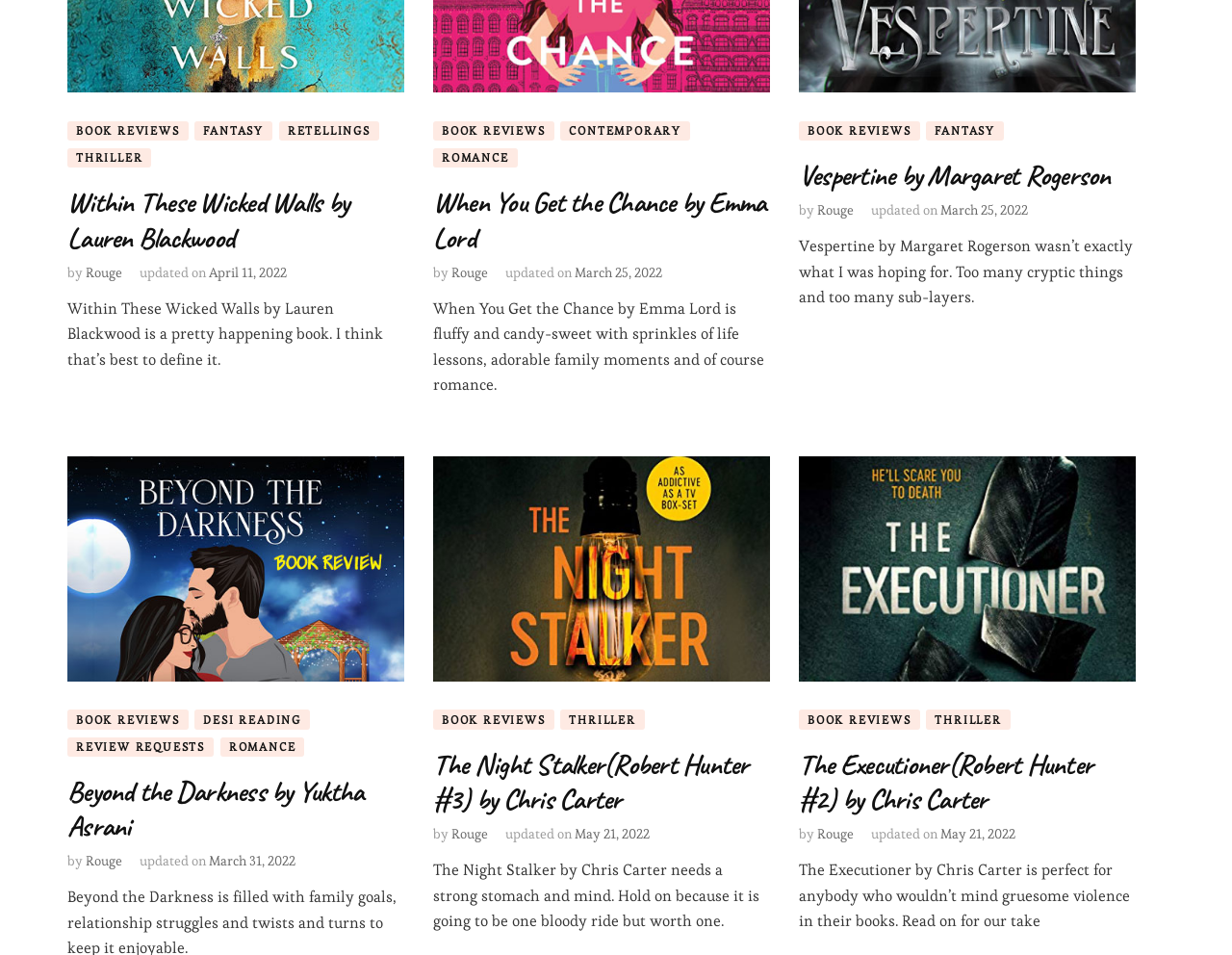Provide the bounding box coordinates for the UI element that is described by this text: "Rouge". The coordinates should be in the form of four float numbers between 0 and 1: [left, top, right, bottom].

[0.663, 0.211, 0.693, 0.229]